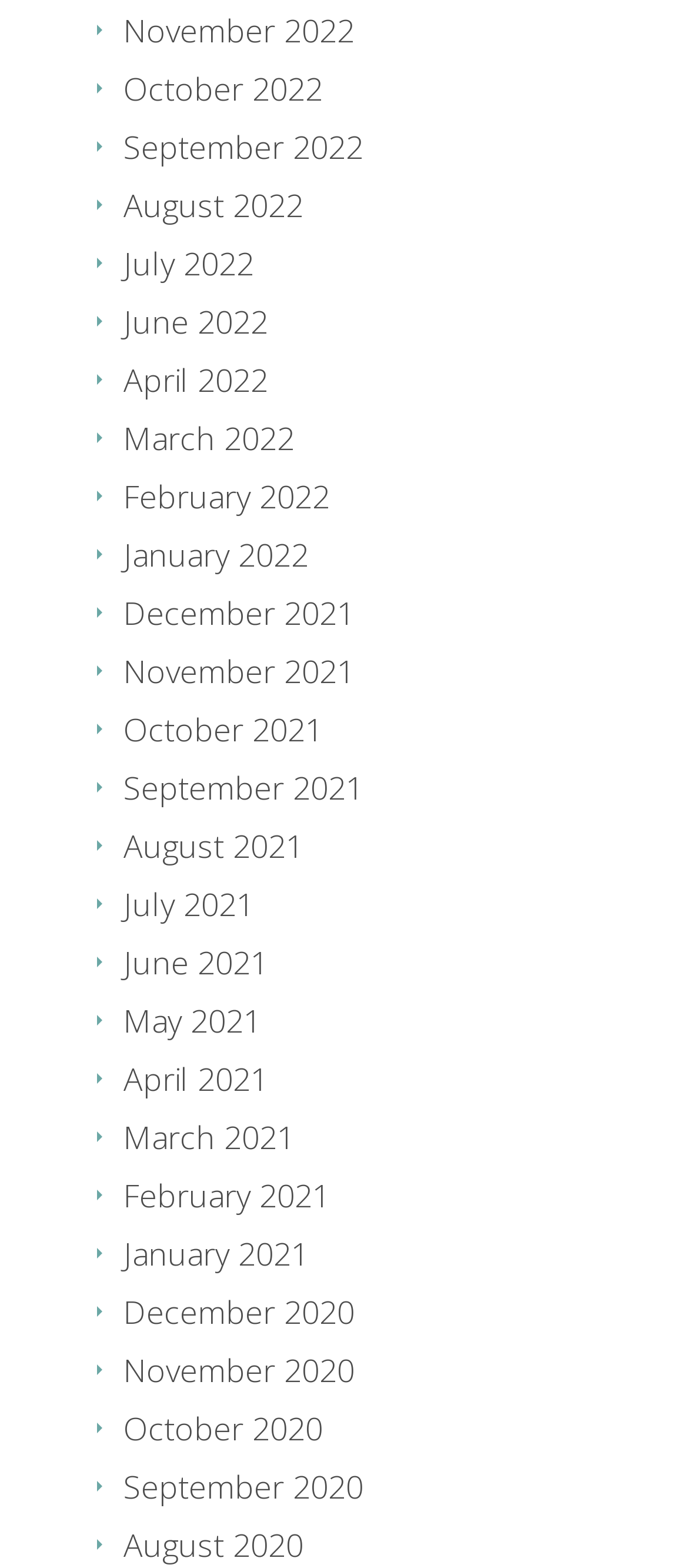What is the most recent month listed?
Using the image as a reference, answer the question in detail.

By examining the list of links, I found that the topmost link is 'November 2022', which suggests that it is the most recent month listed.